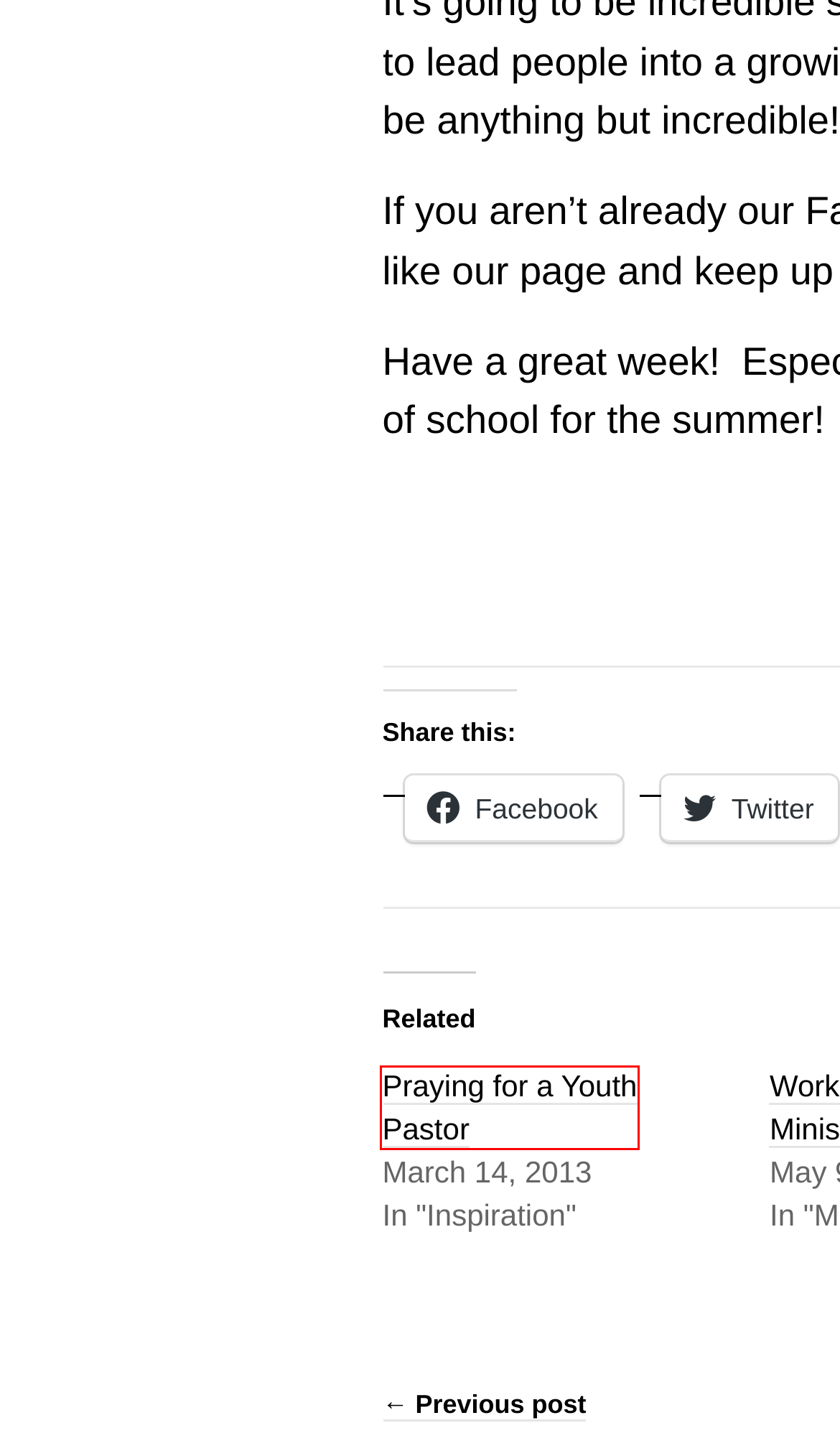Review the webpage screenshot provided, noting the red bounding box around a UI element. Choose the description that best matches the new webpage after clicking the element within the bounding box. The following are the options:
A. » 2018 » July Stacy Newell
B. » 2012 » December Stacy Newell
C. » Praying for a Youth Pastor Stacy Newell
D. » Back Against the Wall Stacy Newell
E. » 2016 » August Stacy Newell
F. » 2017 » March Stacy Newell
G. » 2012 » July Stacy Newell
H. » 2013 » September Stacy Newell

C